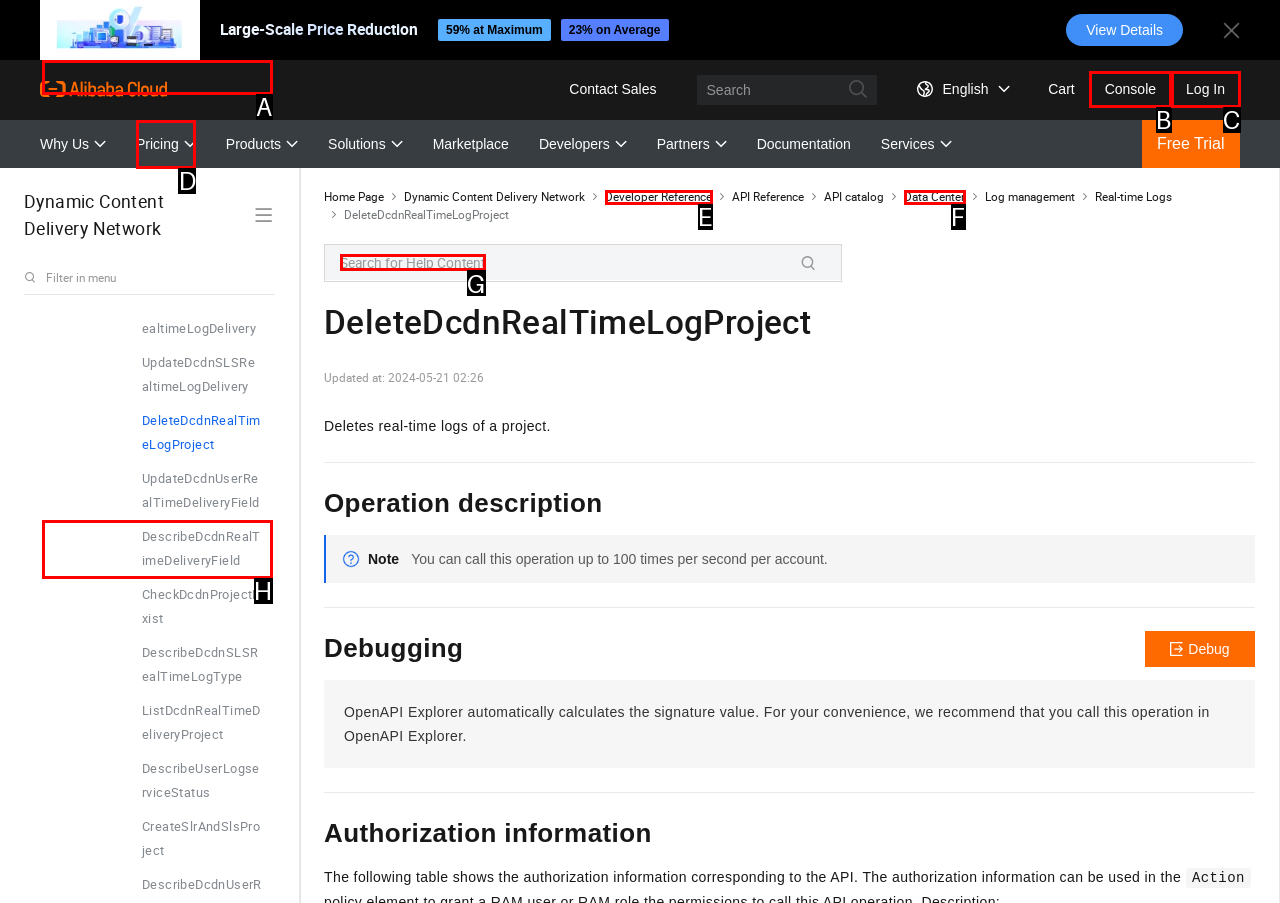Given the task: Search for Help Content, indicate which boxed UI element should be clicked. Provide your answer using the letter associated with the correct choice.

G